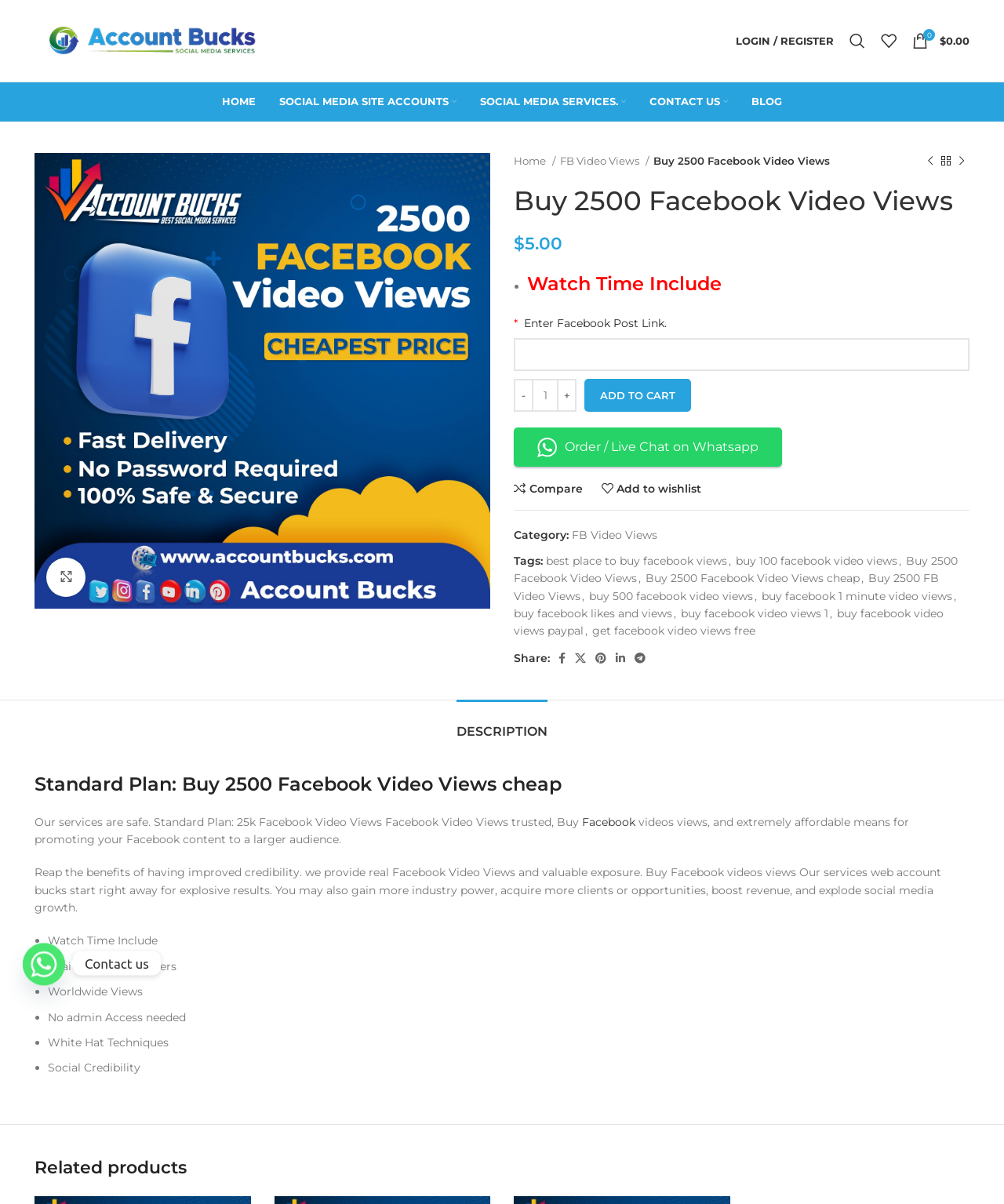Determine the bounding box coordinates of the clickable element to achieve the following action: 'Open the menu'. Provide the coordinates as four float values between 0 and 1, formatted as [left, top, right, bottom].

None